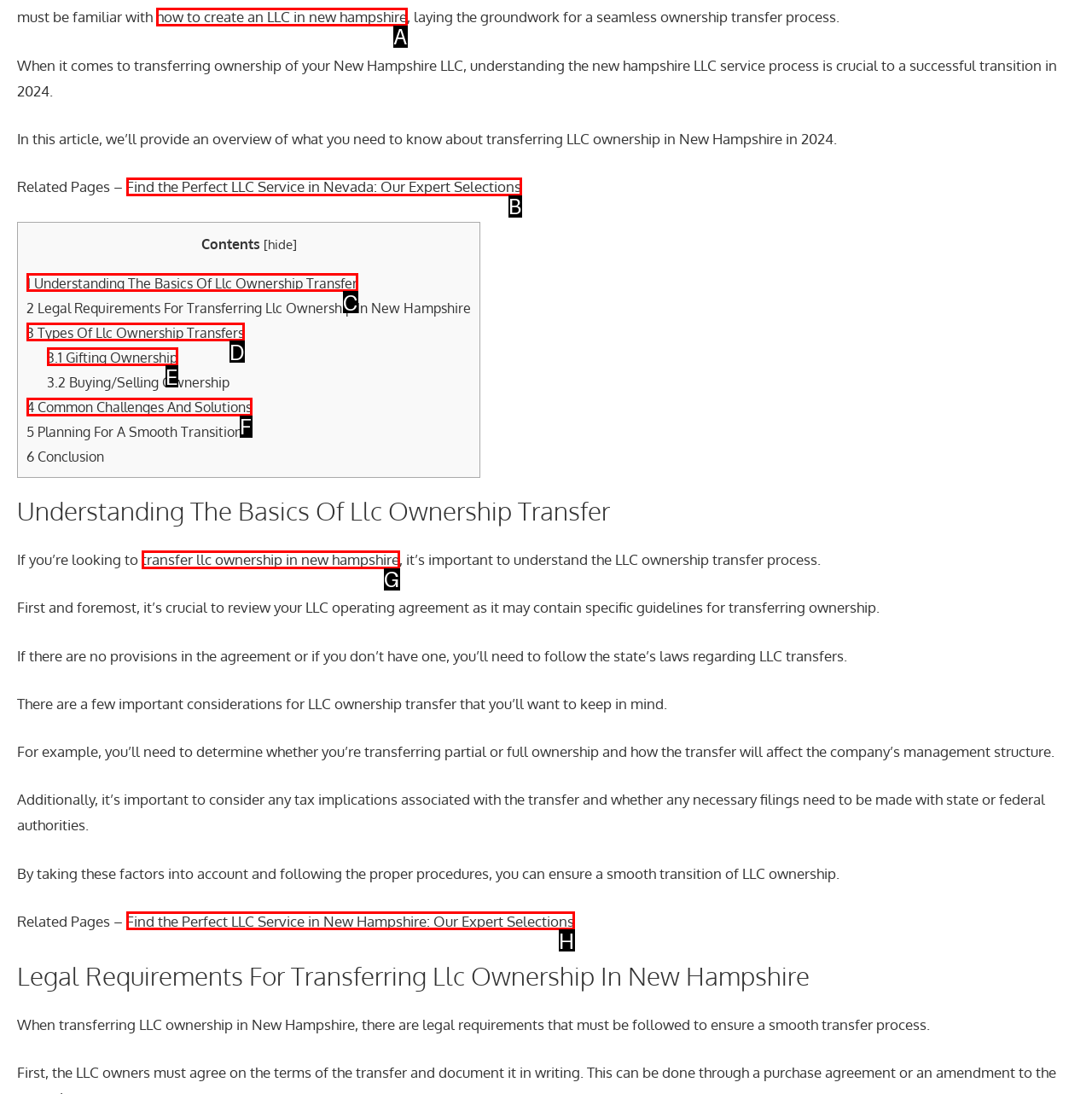Which option corresponds to the following element description: 4 Common Challenges And Solutions?
Please provide the letter of the correct choice.

F